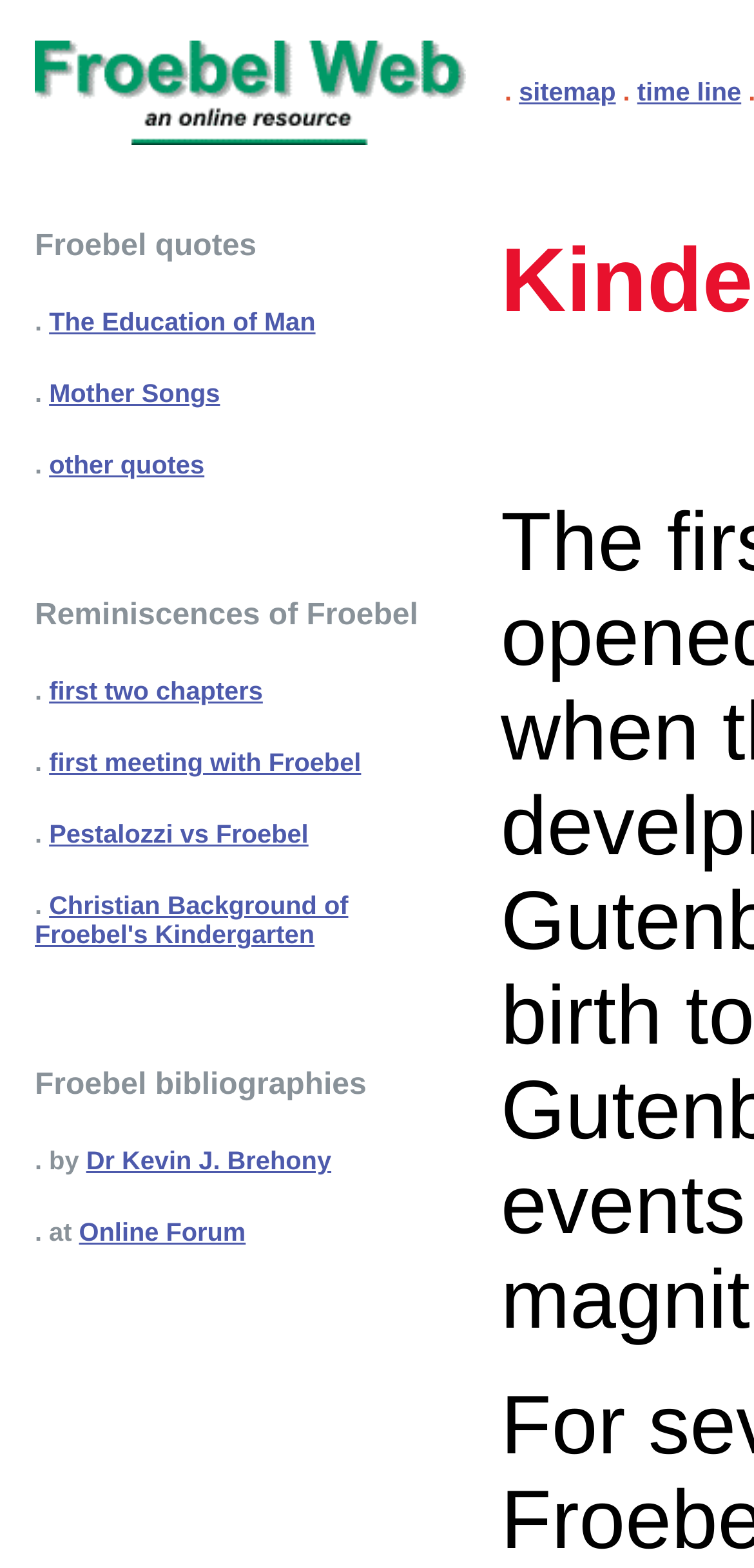What is the name of the person who wrote a bibliography?
Examine the image and provide an in-depth answer to the question.

One of the bibliographies is written by Dr Kevin J. Brehony, which is listed under the heading 'Froebel bibliographies'.